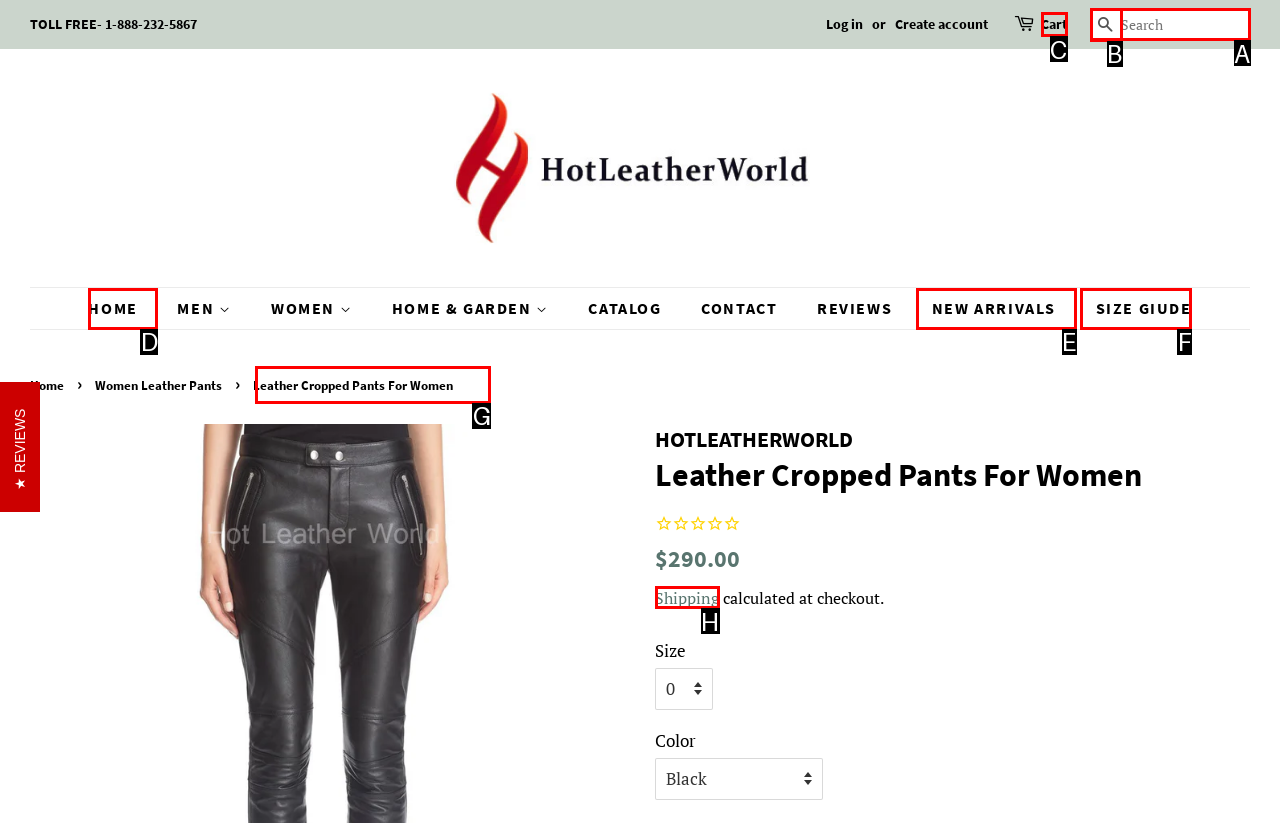Select the HTML element that best fits the description: Size Giude
Respond with the letter of the correct option from the choices given.

F